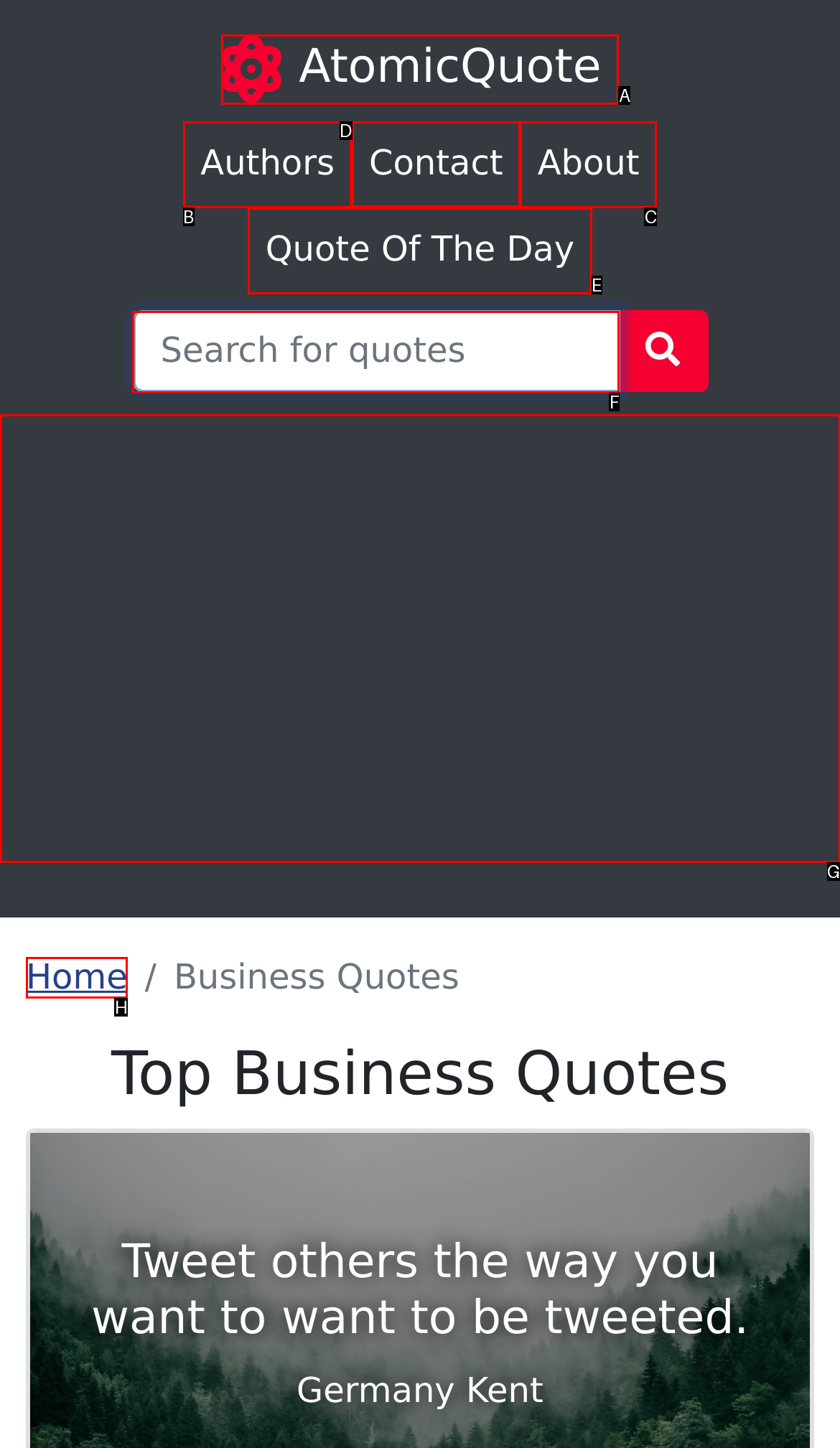Tell me which one HTML element I should click to complete the following task: Contact the website administrator Answer with the option's letter from the given choices directly.

D